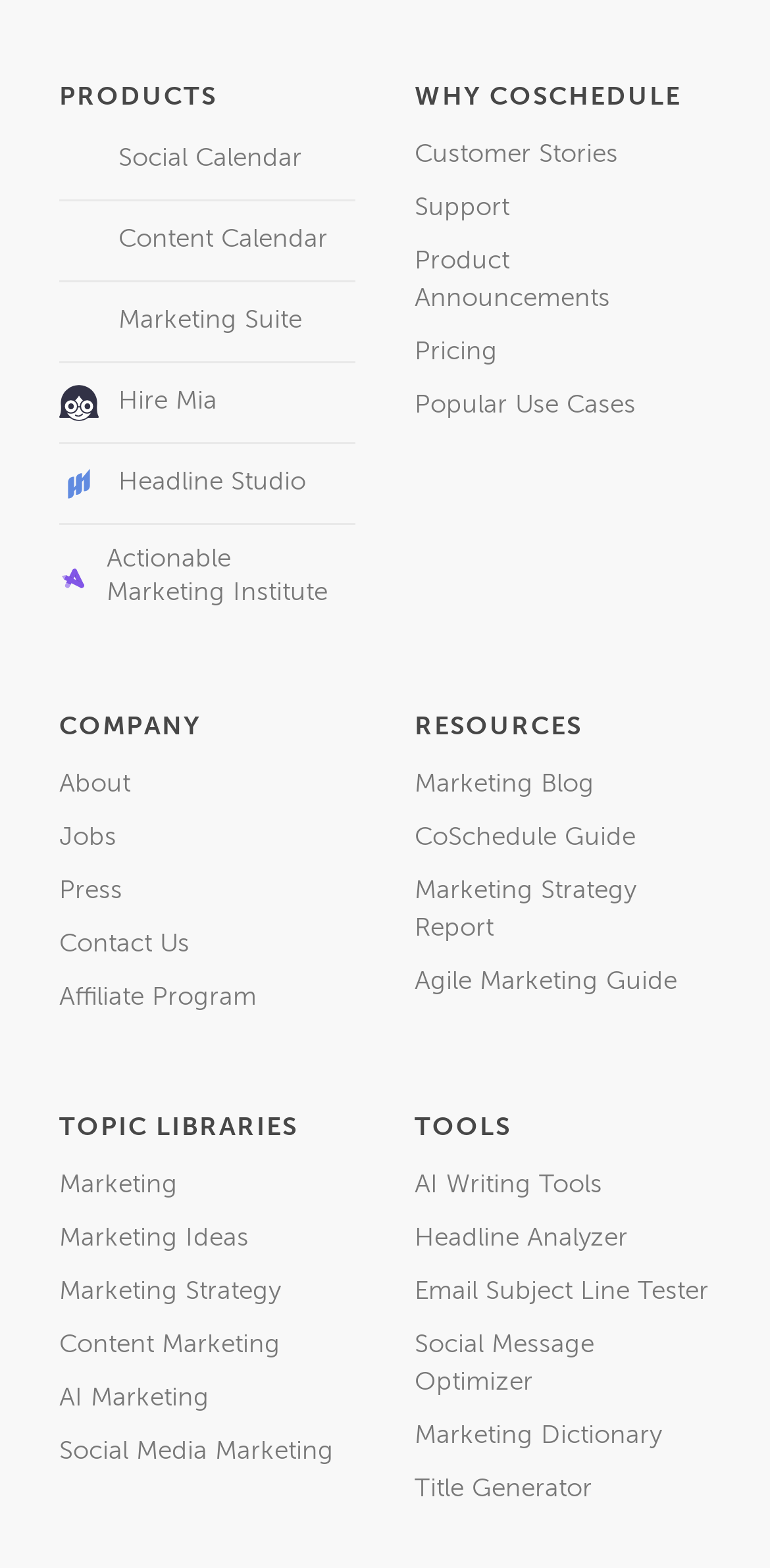Please locate the bounding box coordinates of the element that needs to be clicked to achieve the following instruction: "Explore Marketing Suite". The coordinates should be four float numbers between 0 and 1, i.e., [left, top, right, bottom].

[0.077, 0.19, 0.462, 0.221]